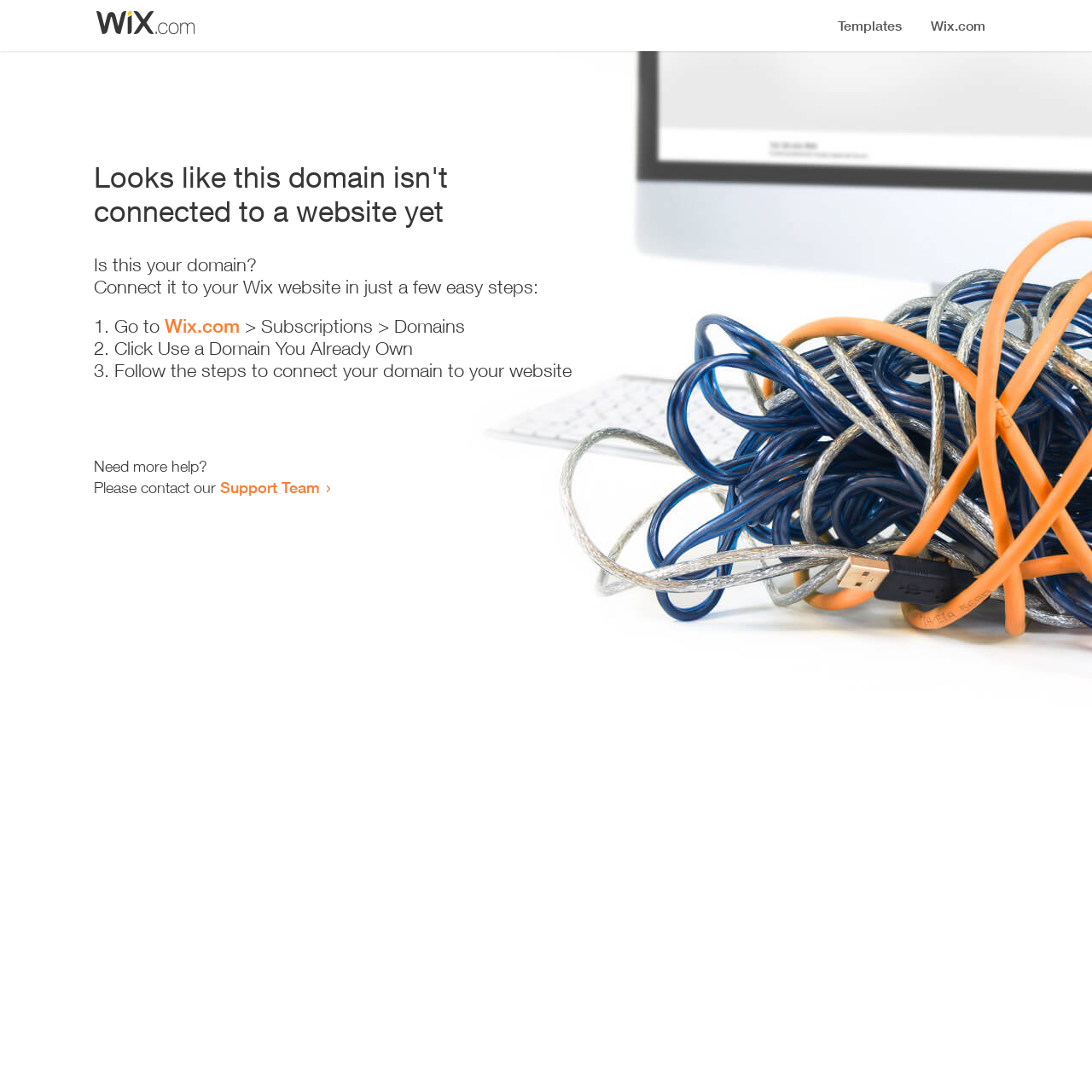What is the main issue with this domain?
Examine the screenshot and reply with a single word or phrase.

Not connected to a website